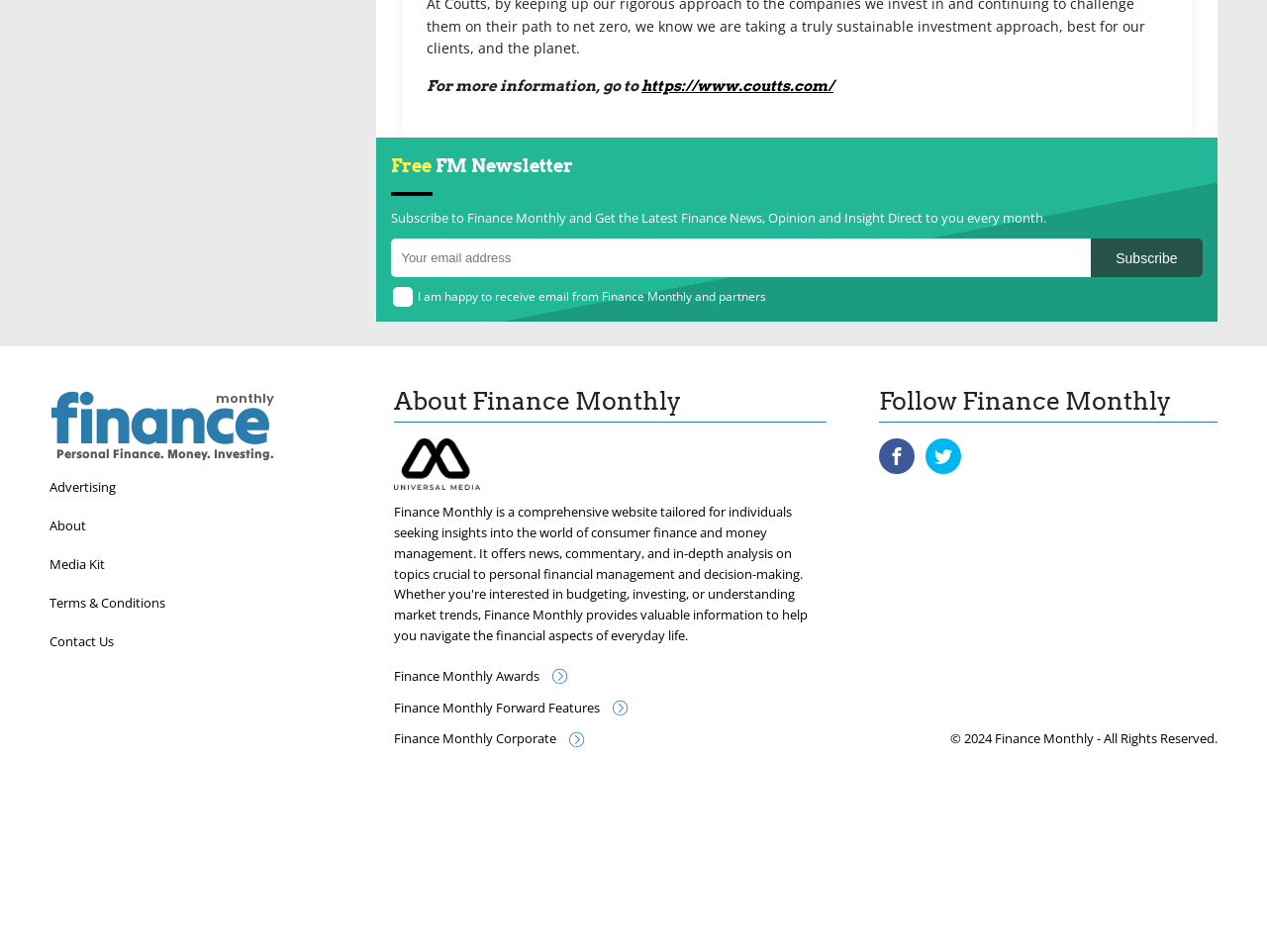Determine the coordinates of the bounding box that should be clicked to complete the instruction: "Read more about 'Solar Bird Proofing'". The coordinates should be represented by four float numbers between 0 and 1: [left, top, right, bottom].

None